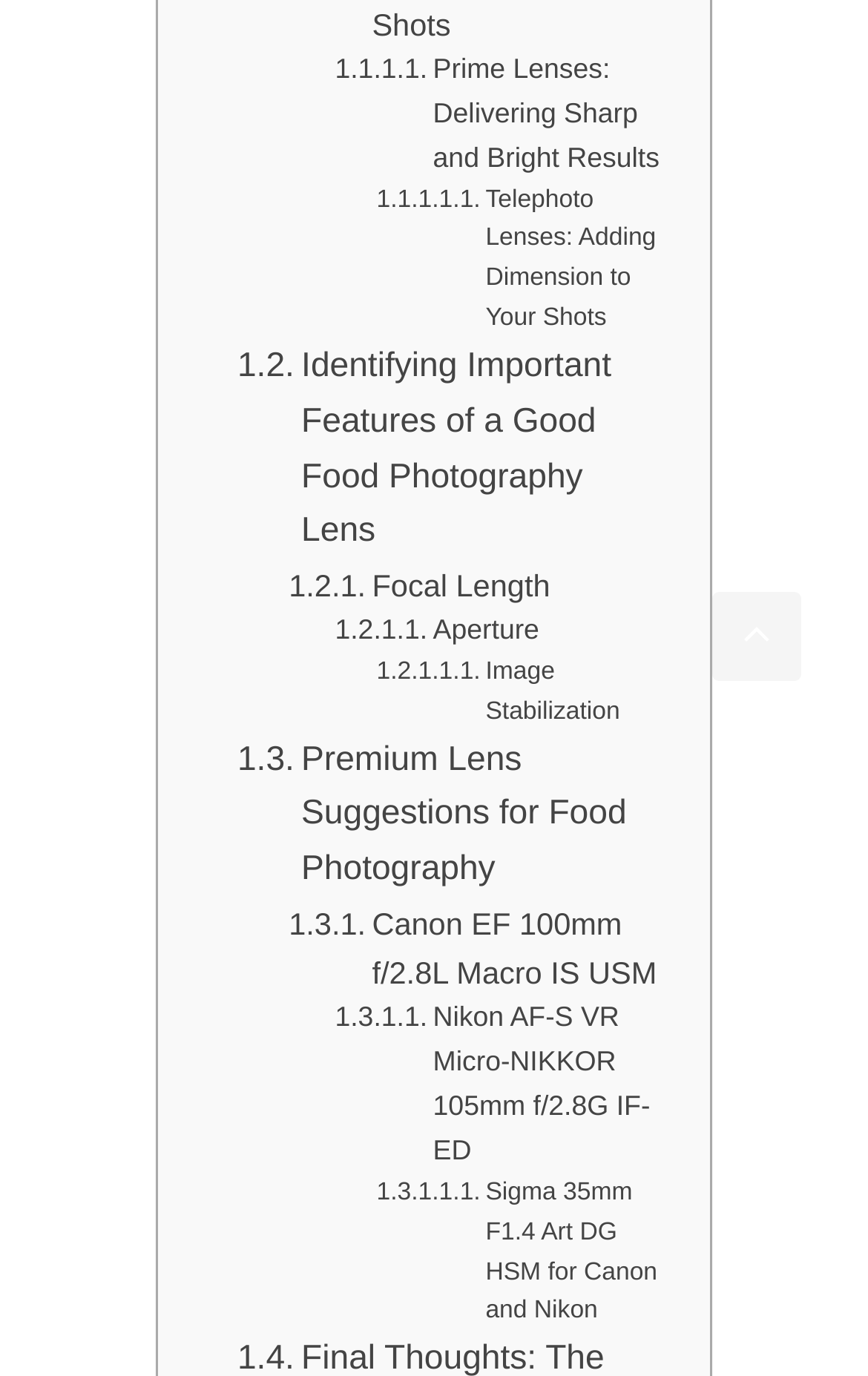Please provide a detailed answer to the question below by examining the image:
How many types of lenses are mentioned?

By analyzing the webpage content, I found that three types of lenses are mentioned: Prime Lenses, Telephoto Lenses, and Macro Lenses (specifically, Canon EF 100mm f/2.8L Macro IS USM).